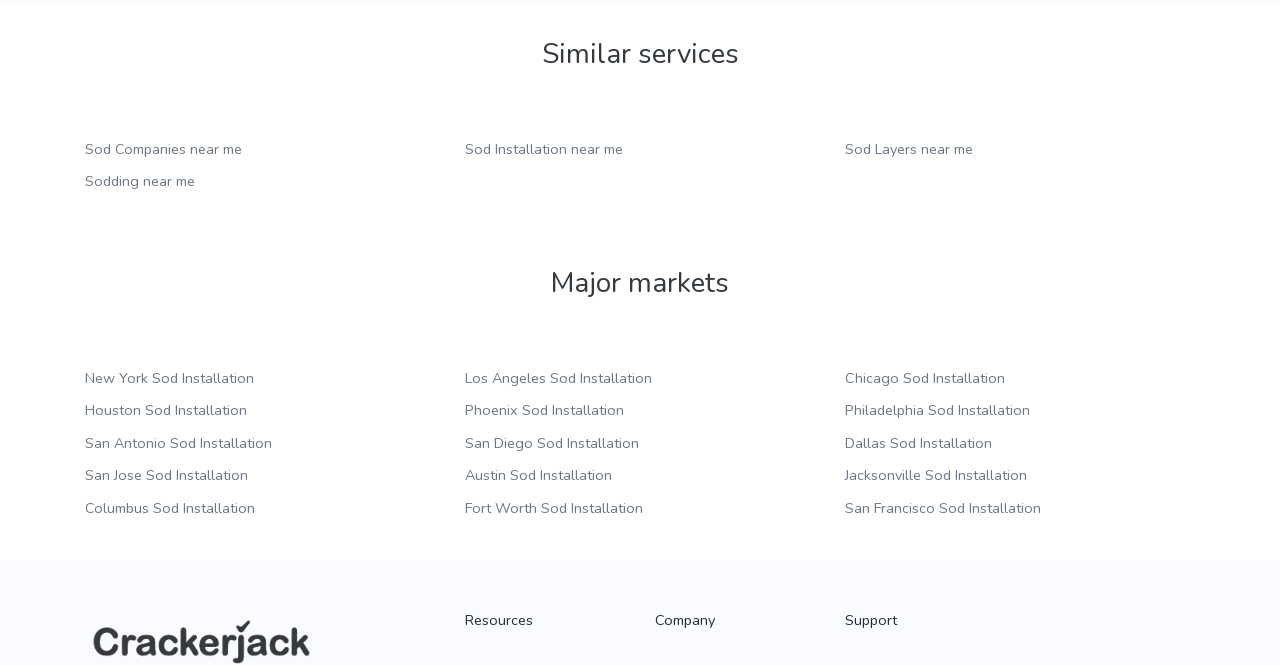Respond with a single word or short phrase to the following question: 
What services are offered near me?

Sod Companies, Sod Installation, Sod Layers, Sodding